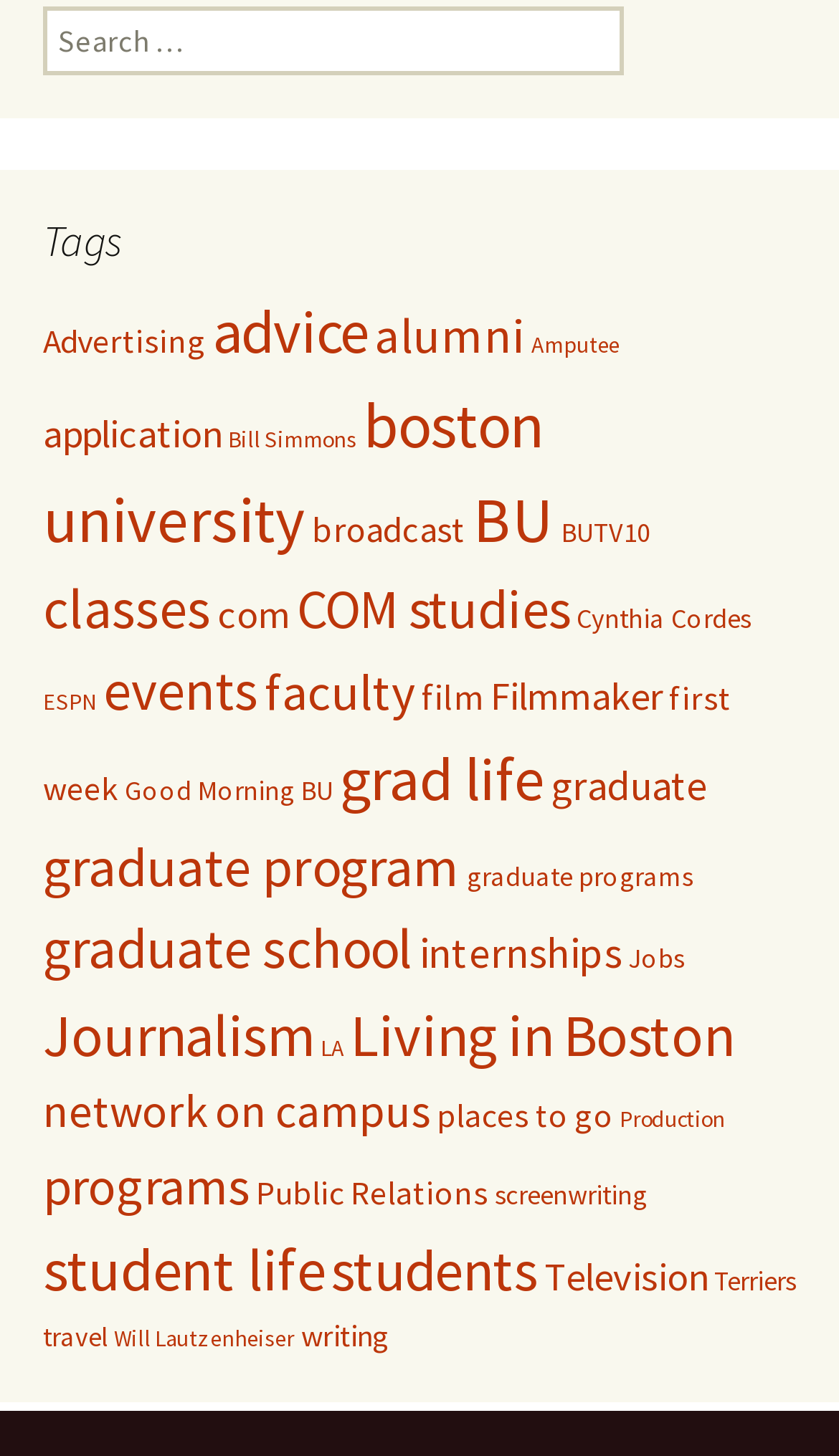Find the bounding box coordinates of the UI element according to this description: "Living in Boston".

[0.418, 0.685, 0.874, 0.735]